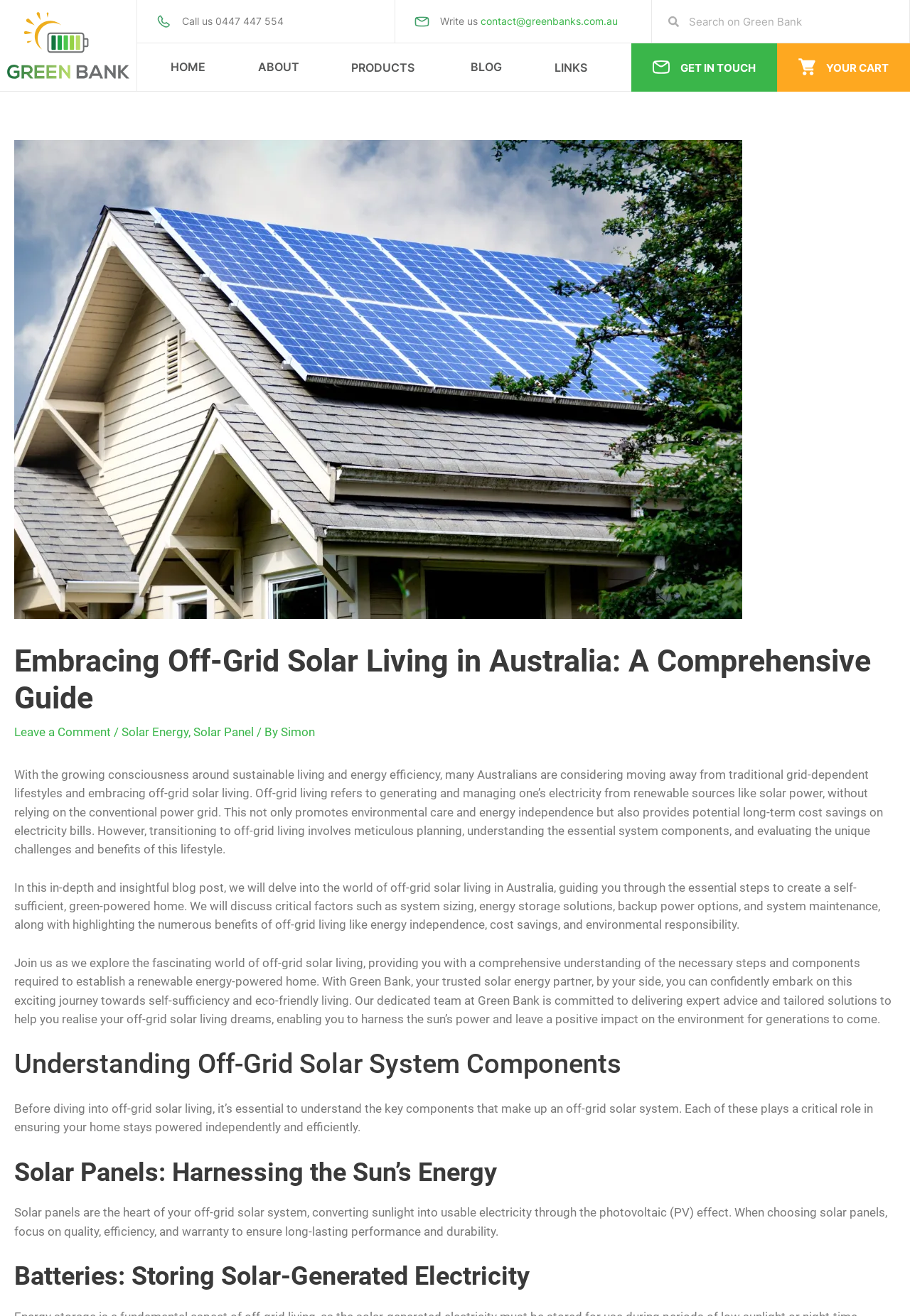Provide the bounding box coordinates of the HTML element described by the text: "alt="green bannk logo colored"".

[0.008, 0.009, 0.142, 0.06]